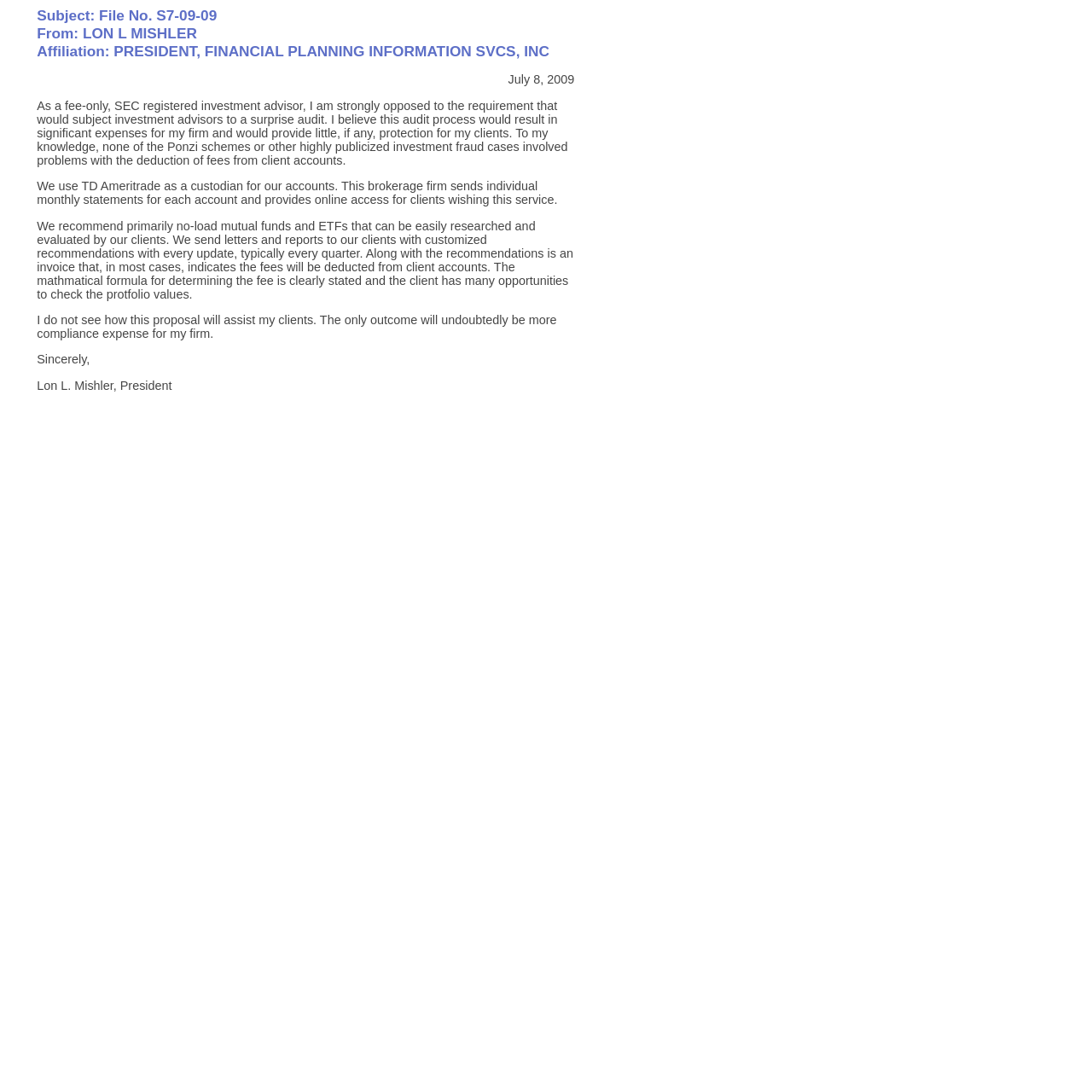With reference to the screenshot, provide a detailed response to the question below:
What is the affiliation of LON L MISHLER?

I found the affiliation 'PRESIDENT, FINANCIAL PLANNING INFORMATION SVCS, INC' in the heading element with bounding box coordinates [0.034, 0.006, 0.526, 0.055].